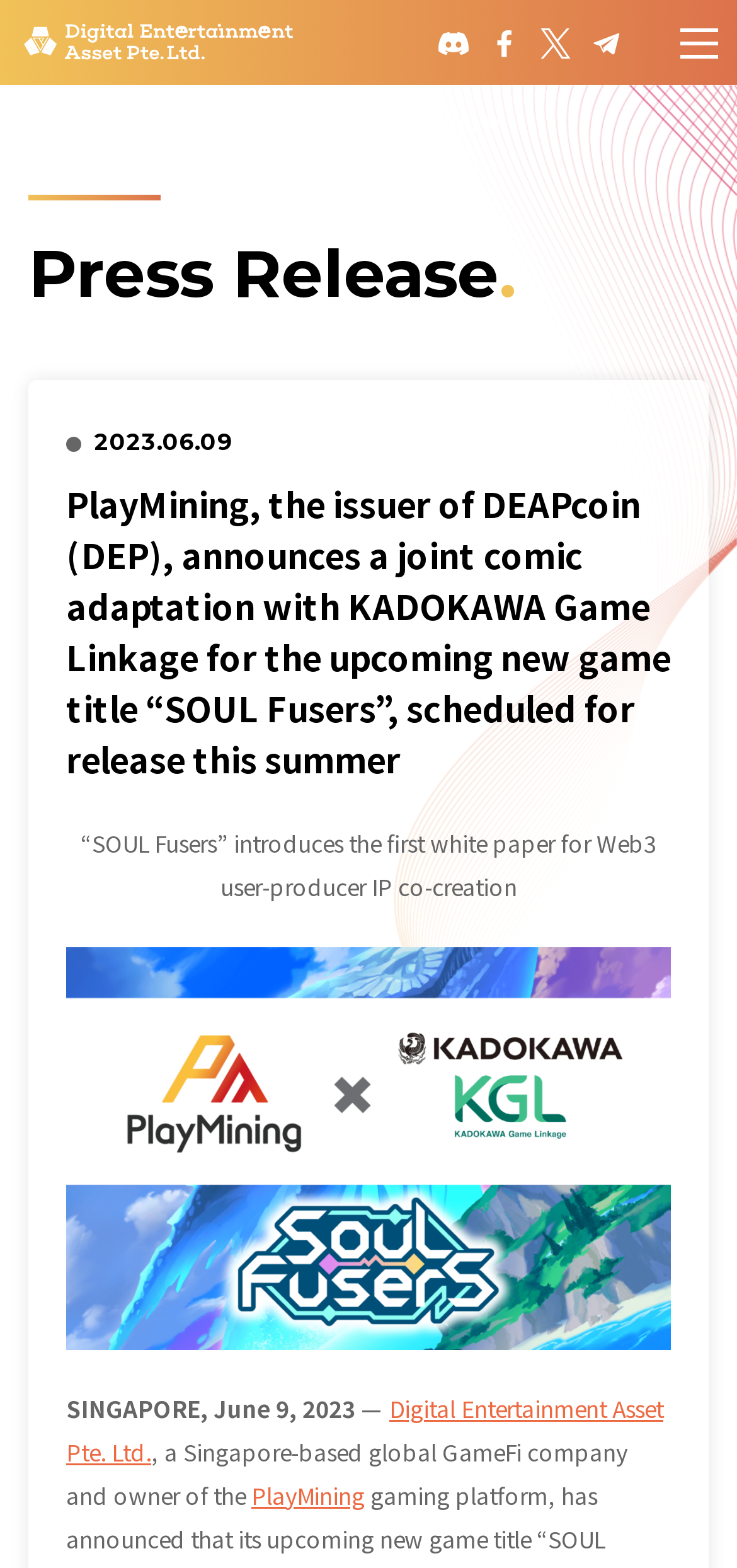Respond with a single word or phrase:
What is the location of Digital Entertainment Asset Pte. Ltd.?

Singapore